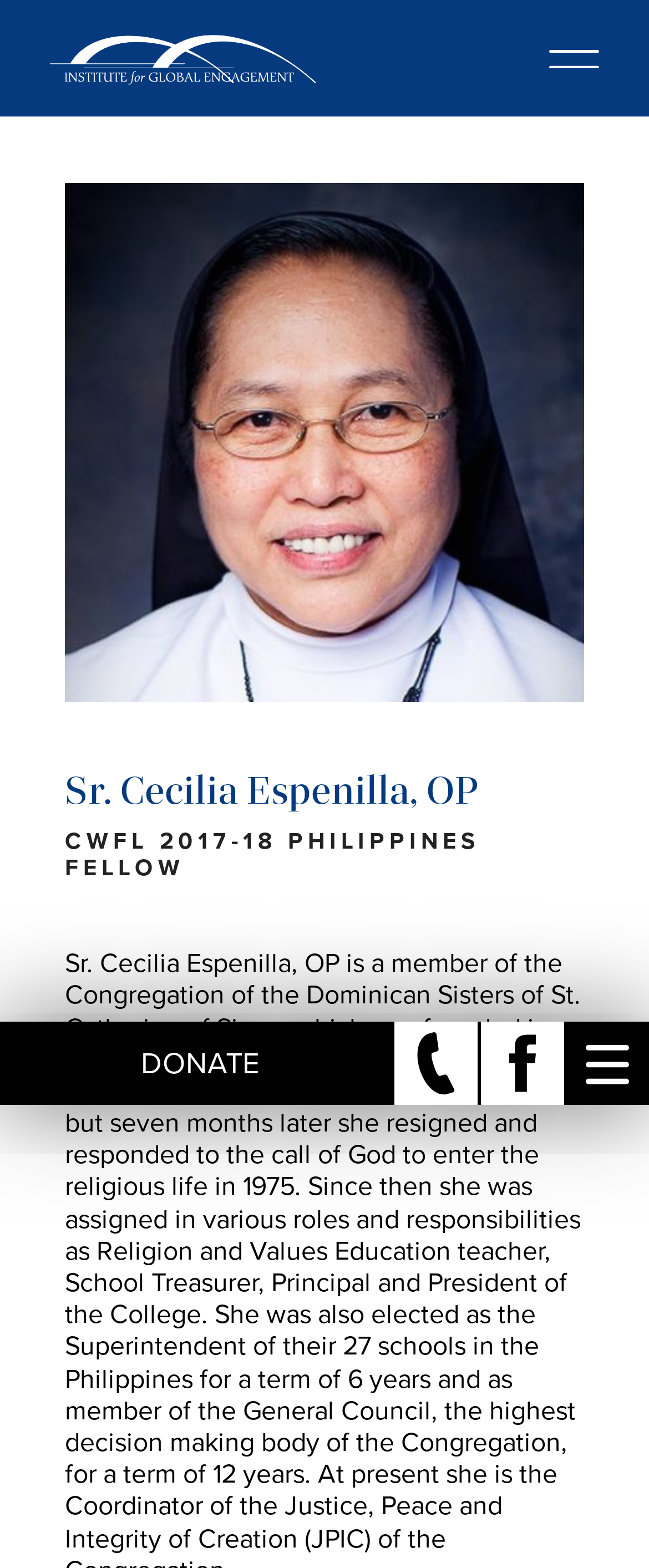What is the organization associated with Sr. Cecilia?
Based on the visual content, answer with a single word or a brief phrase.

Institute for Global Engagement